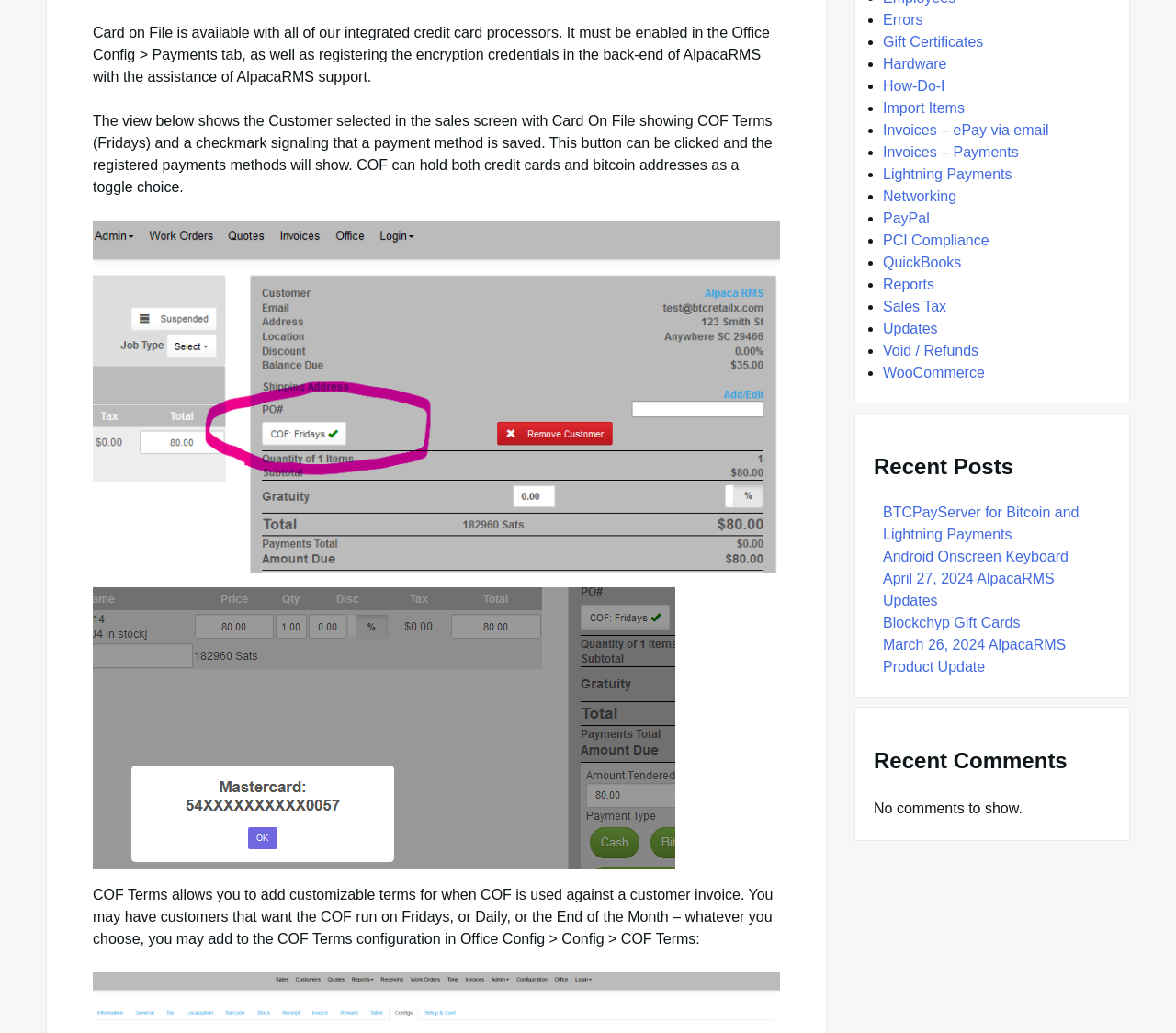From the webpage screenshot, predict the bounding box coordinates (top-left x, top-left y, bottom-right x, bottom-right y) for the UI element described here: Import Items

[0.751, 0.097, 0.82, 0.112]